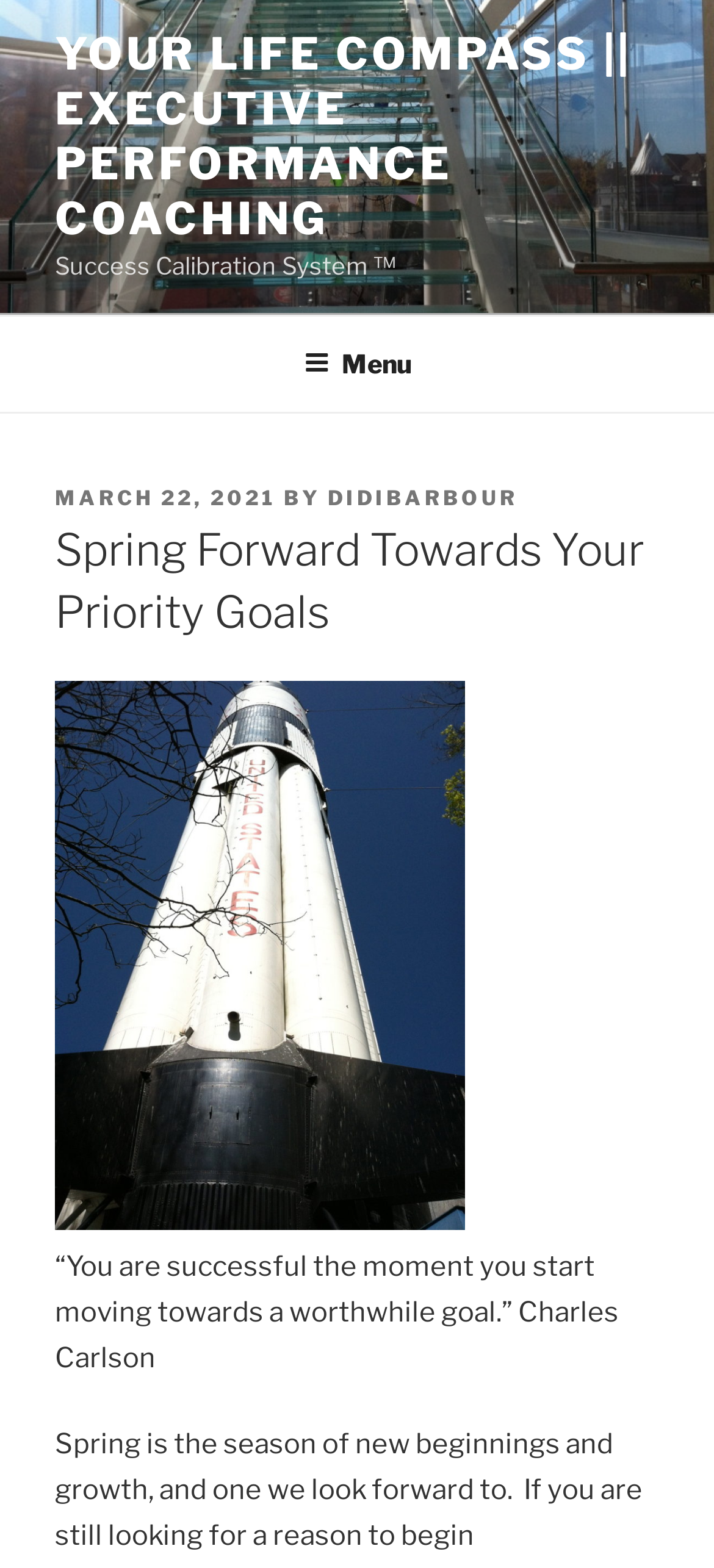What is the bounding box coordinate of the region containing the quote?
Please answer the question with as much detail and depth as you can.

I found a StaticText element with the text '“You are successful the moment you start moving towards a worthwhile goal.” Charles Carlson' and its corresponding bounding box coordinates are [0.077, 0.797, 0.867, 0.876].